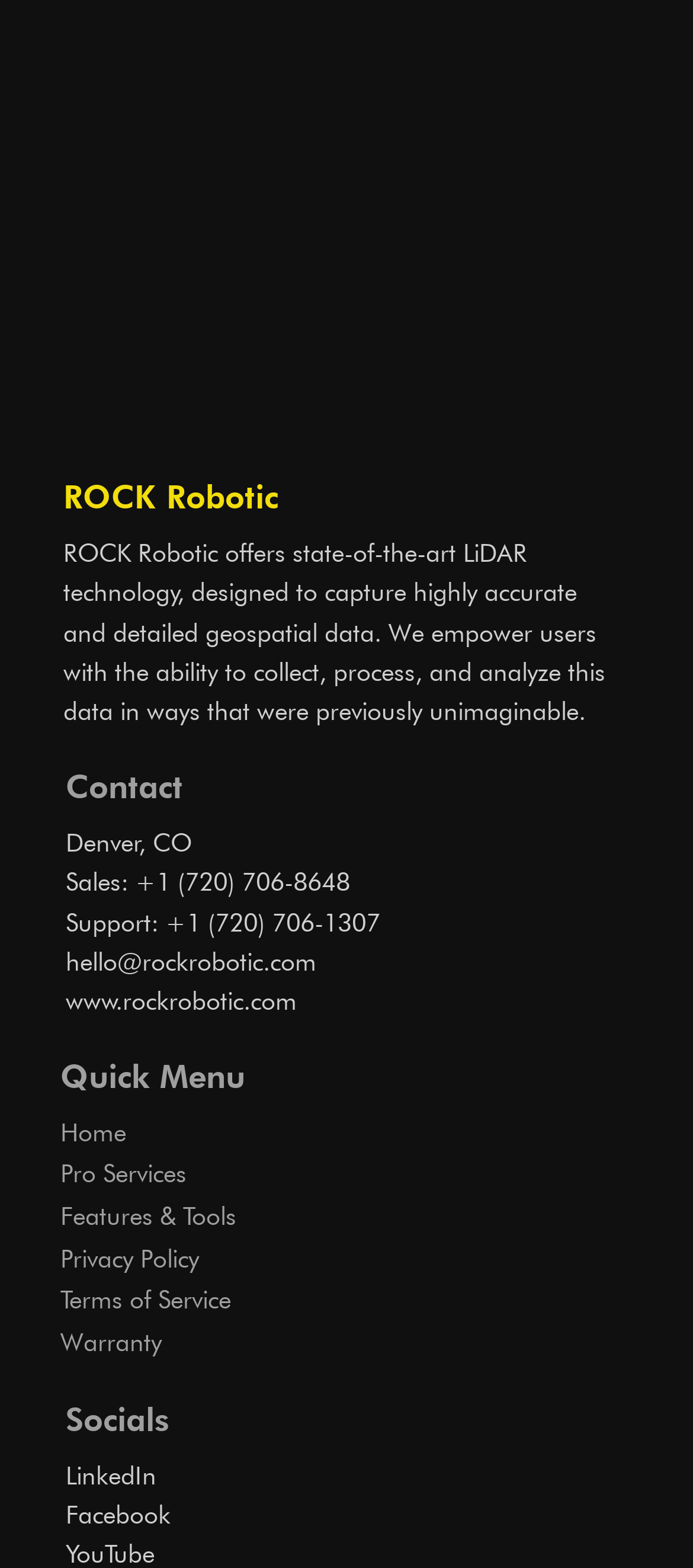Indicate the bounding box coordinates of the element that needs to be clicked to satisfy the following instruction: "Check website". The coordinates should be four float numbers between 0 and 1, i.e., [left, top, right, bottom].

[0.095, 0.63, 0.428, 0.648]